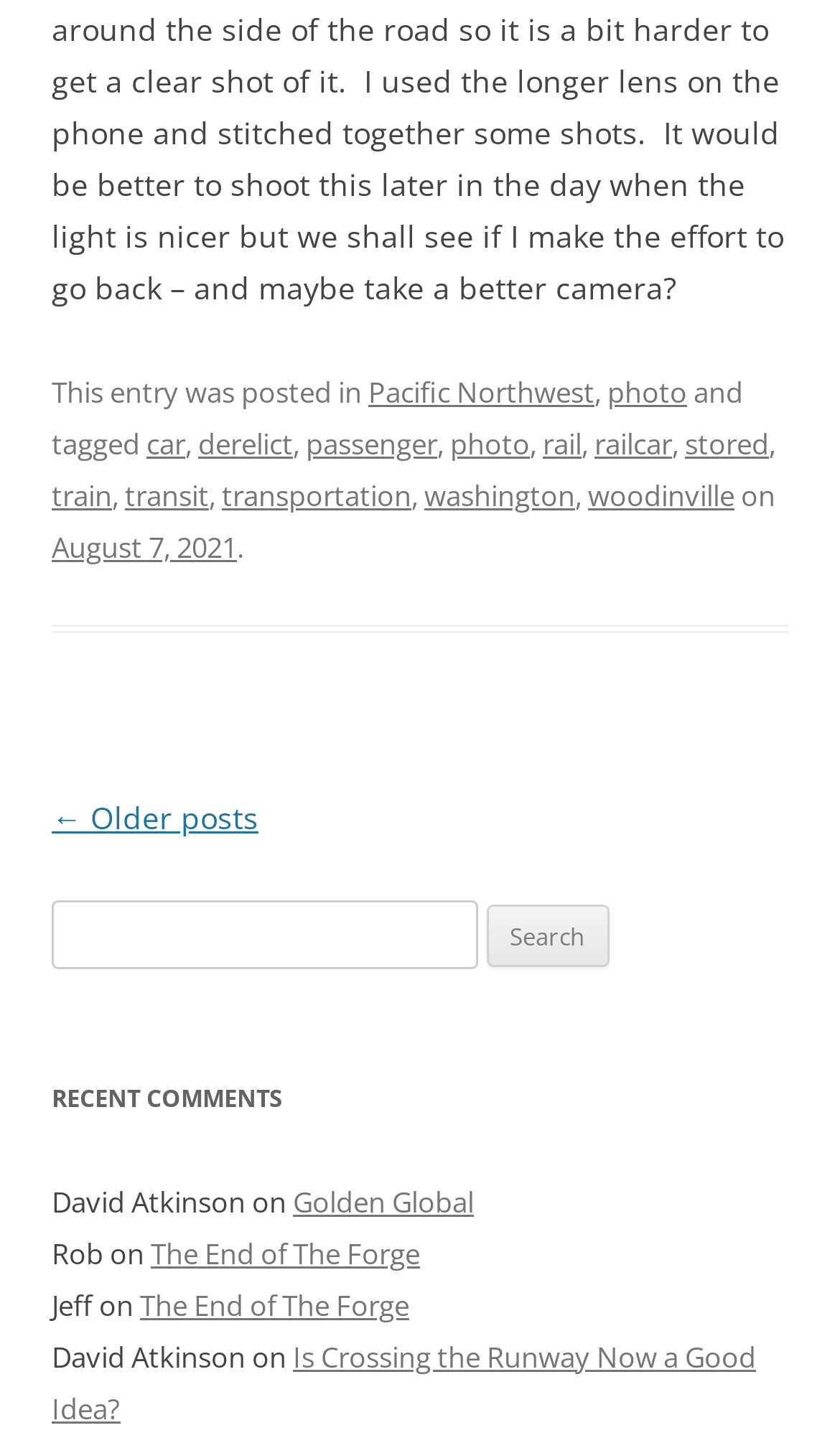Based on the image, please respond to the question with as much detail as possible:
What is the date of the post?

The date of the post can be found in the footer section of the webpage, where it says 'August 7, 2021'.